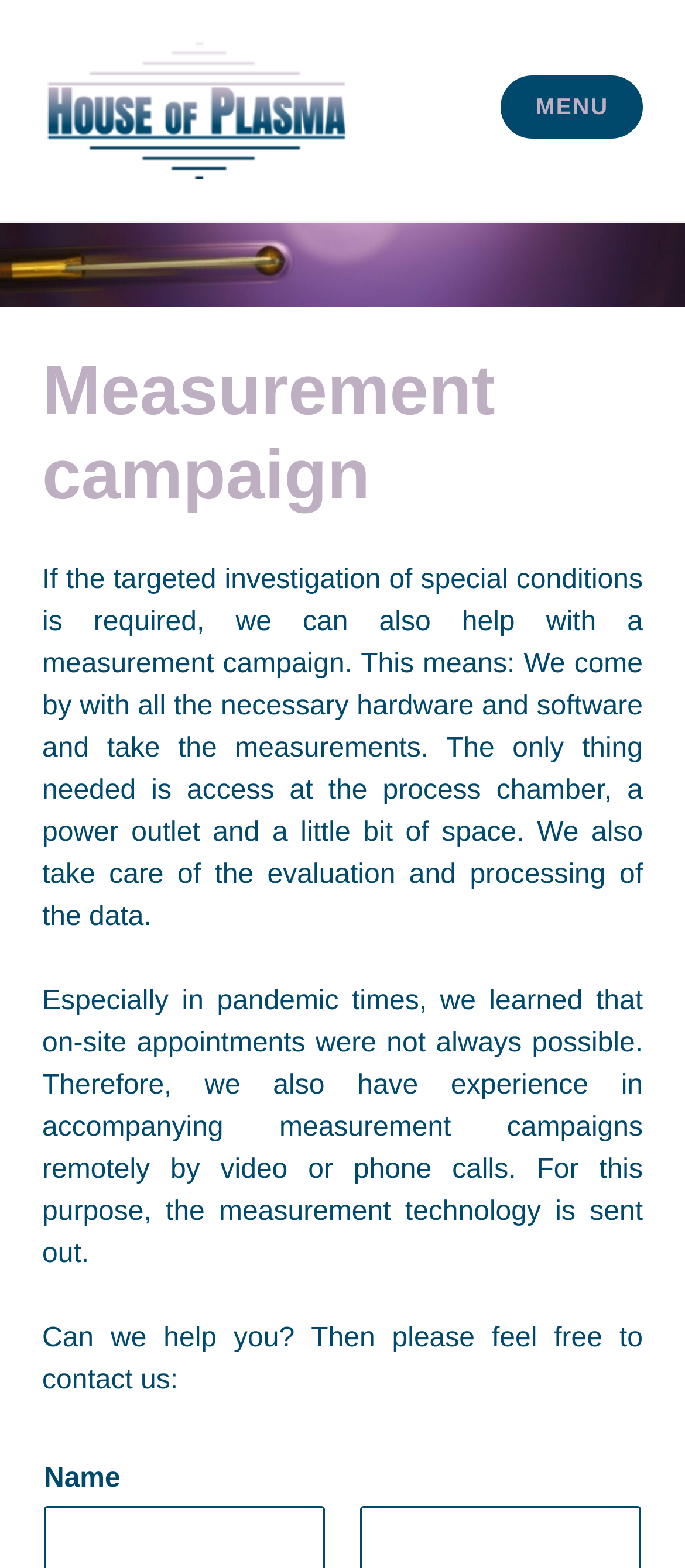Carefully examine the image and provide an in-depth answer to the question: What is the next step after reading the measurement campaign information?

The question is asking for the next step after reading the measurement campaign information. By reading the StaticText element, we can see that the text mentions 'Can we help you? Then please feel free to contact us:' which suggests that the next step is to contact the organization.